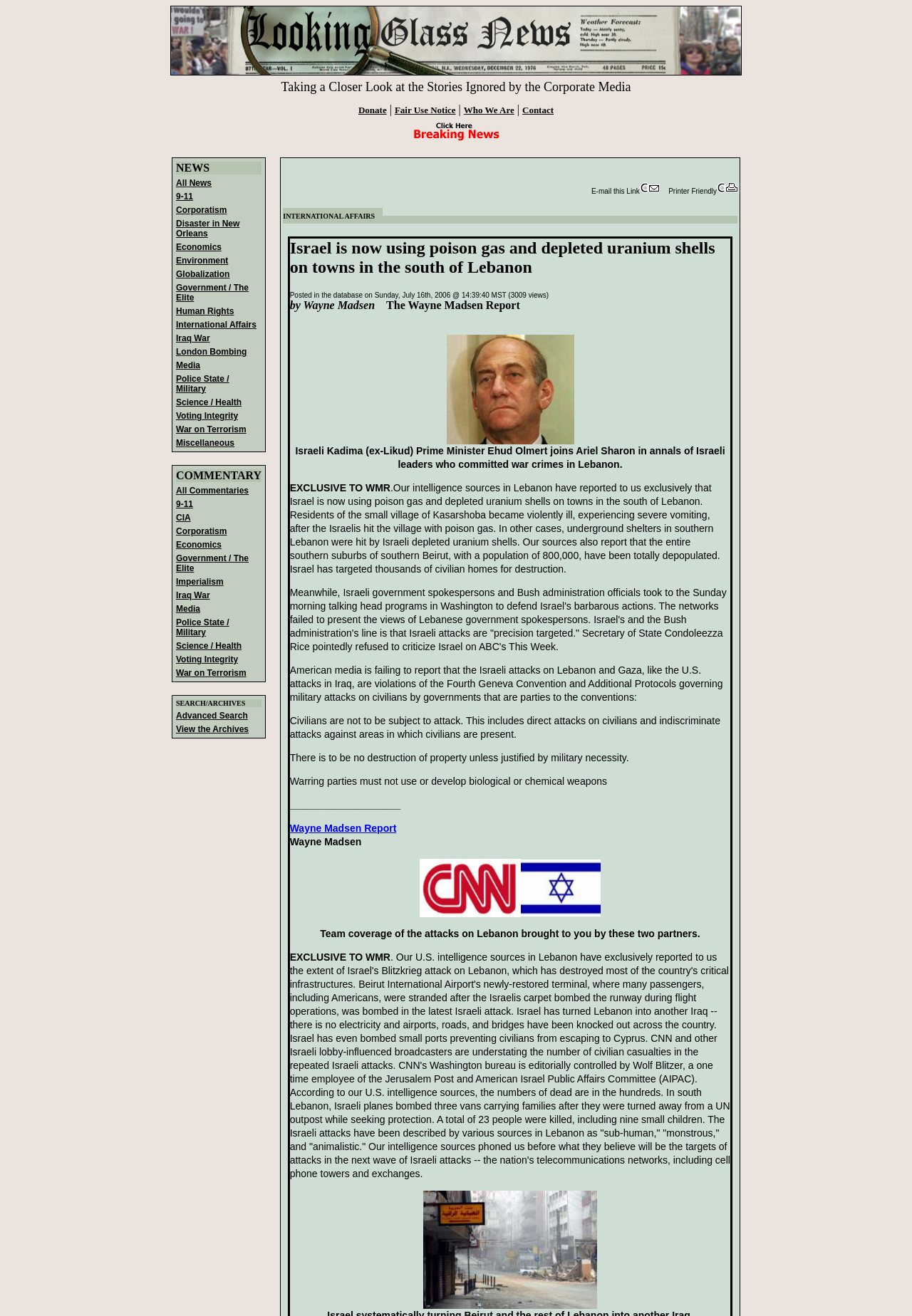Produce an elaborate caption capturing the essence of the webpage.

The webpage is divided into several sections. At the top, there is a logo or image on the left, accompanied by a link on the right. Below this, there is a header section with a title "Taking a Closer Look at the Stories Ignored by the Corporate Media". 

Underneath the header, there is a navigation menu with links to various sections, including "Donate", "Fair Use Notice", "Who We Are", and "Contact". 

The main content of the webpage is organized into two columns. The left column contains a list of categories, including "NEWS", "9-11", "Corporatism", "Disaster in New Orleans", and many others. Each category has a link to a corresponding webpage. 

The right column appears to be empty, except for a small image or icon at the top. 

At the bottom of the webpage, there is another section with a title "COMMENTARY", but it does not contain any visible content.